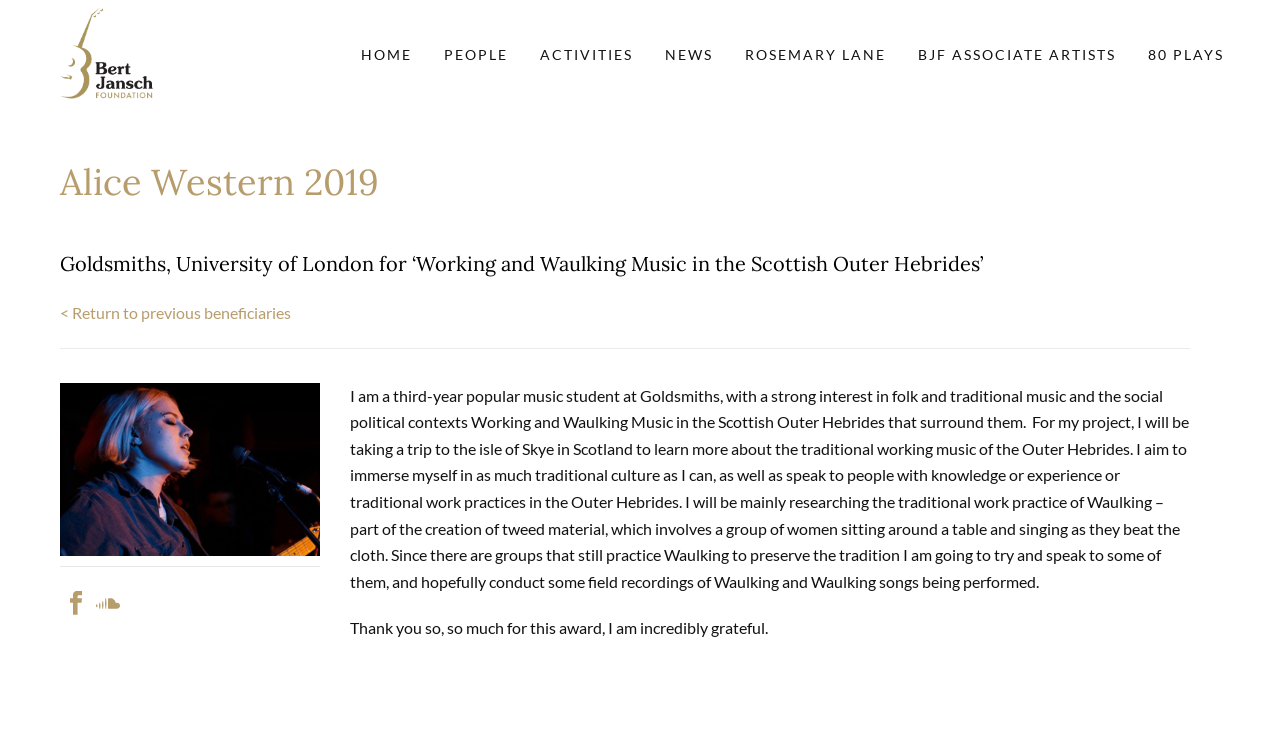What is the expression of gratitude from the awardee?
Answer with a single word or phrase, using the screenshot for reference.

Thank you so, so much for this award